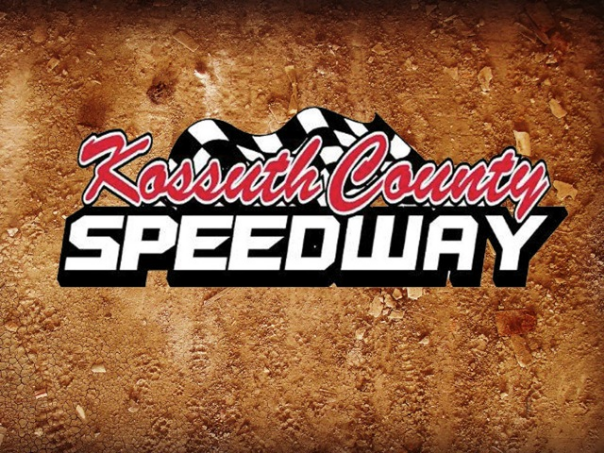What type of racing is likely associated with Kossuth County Speedway?
Refer to the image and provide a detailed answer to the question.

The image depicts the logo of Kossuth County Speedway set against a textured dirt background, symbolizing the excitement of dirt track racing, and is likely associated with events such as the IMCA Hobby Stock races.